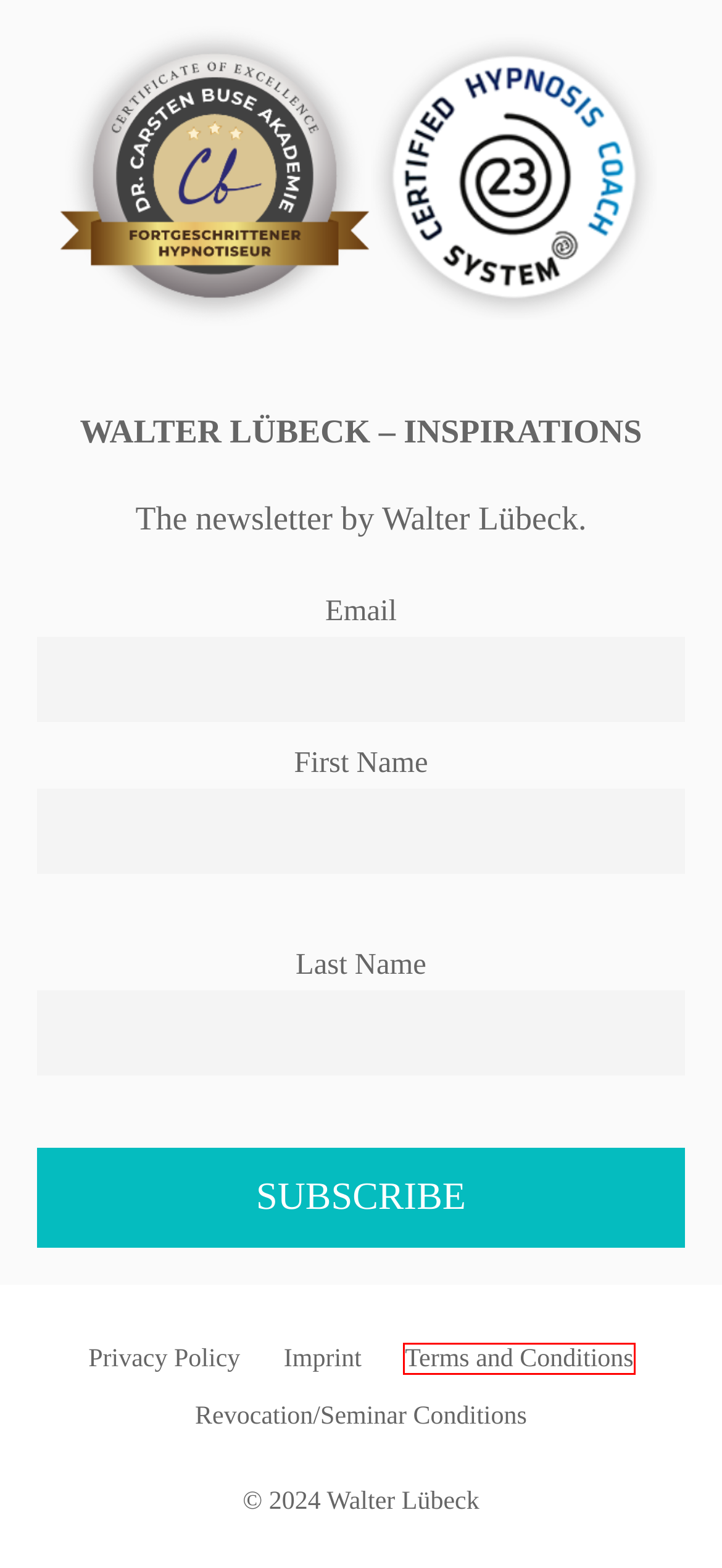You have a screenshot of a webpage with a red rectangle bounding box around a UI element. Choose the best description that matches the new page after clicking the element within the bounding box. The candidate descriptions are:
A. Privacy Policy - Walter Lübeck
B. Rainbow Reiki® - Walter Lübeck
C. Terms and Conditions - Walter Lübeck
D. Home - Walter Lübeck
E. Imprint - Walter Lübeck
F. About Us - Walter Lübeck
G. Datenschutzerklärung - Walter Lübeck
H. Revocation/Seminar Conditions - Walter Lübeck

C